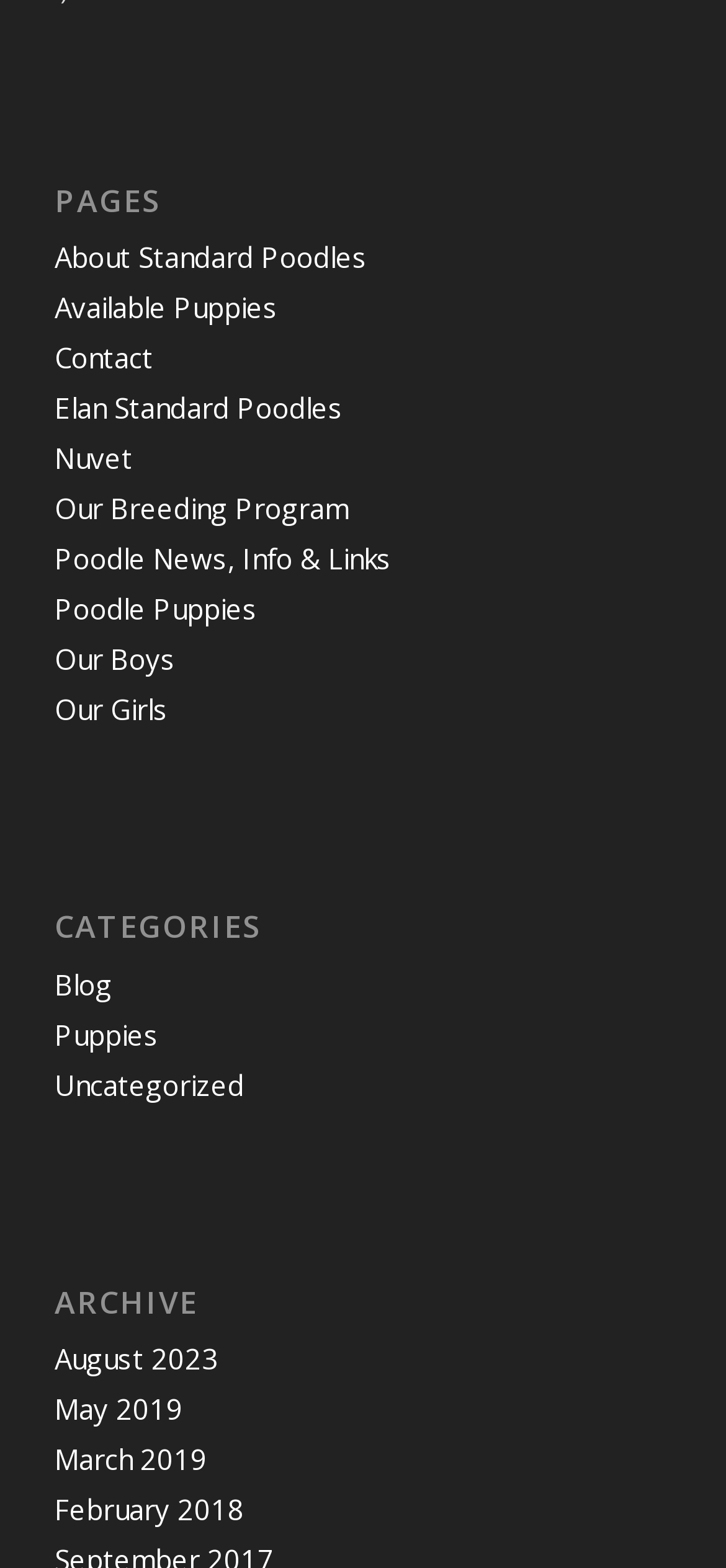Given the element description: "Contact", predict the bounding box coordinates of this UI element. The coordinates must be four float numbers between 0 and 1, given as [left, top, right, bottom].

[0.075, 0.216, 0.211, 0.24]